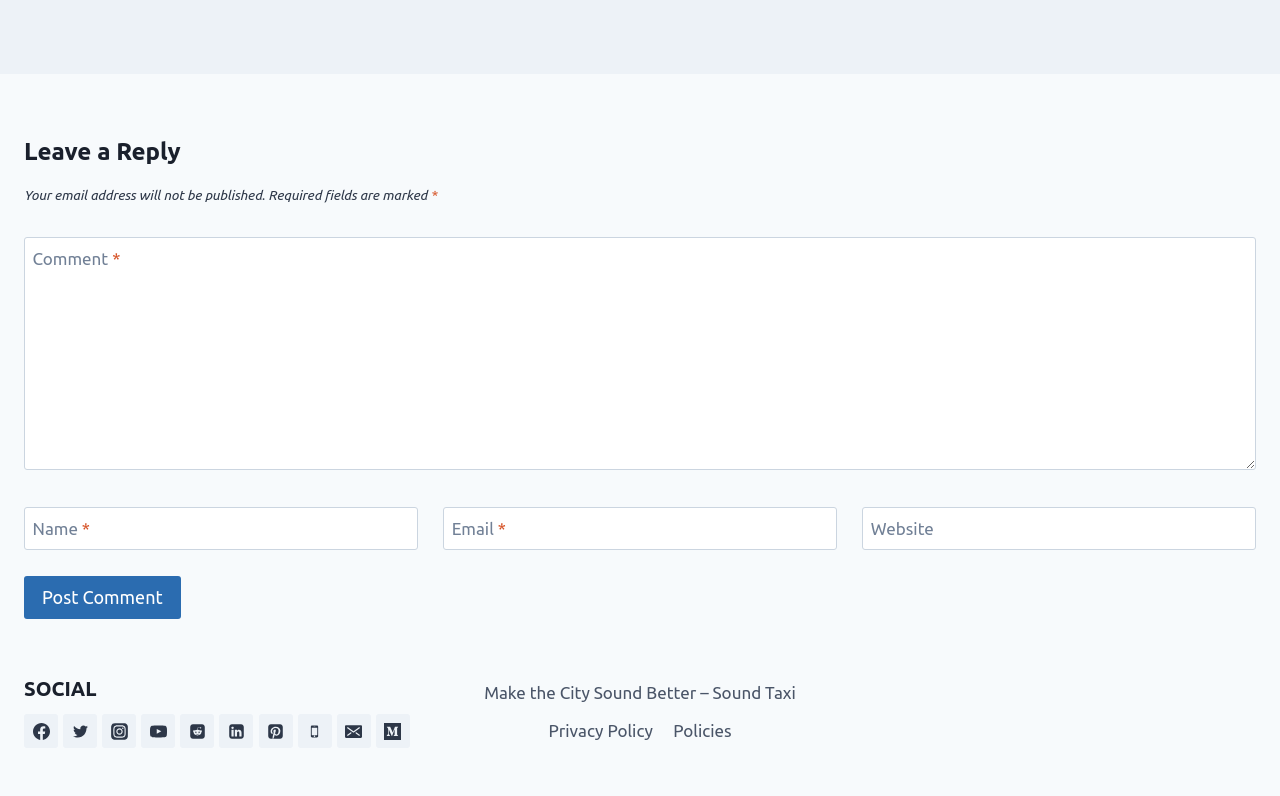Find the bounding box coordinates for the UI element whose description is: "name="submit" value="Post Comment"". The coordinates should be four float numbers between 0 and 1, in the format [left, top, right, bottom].

[0.019, 0.723, 0.141, 0.777]